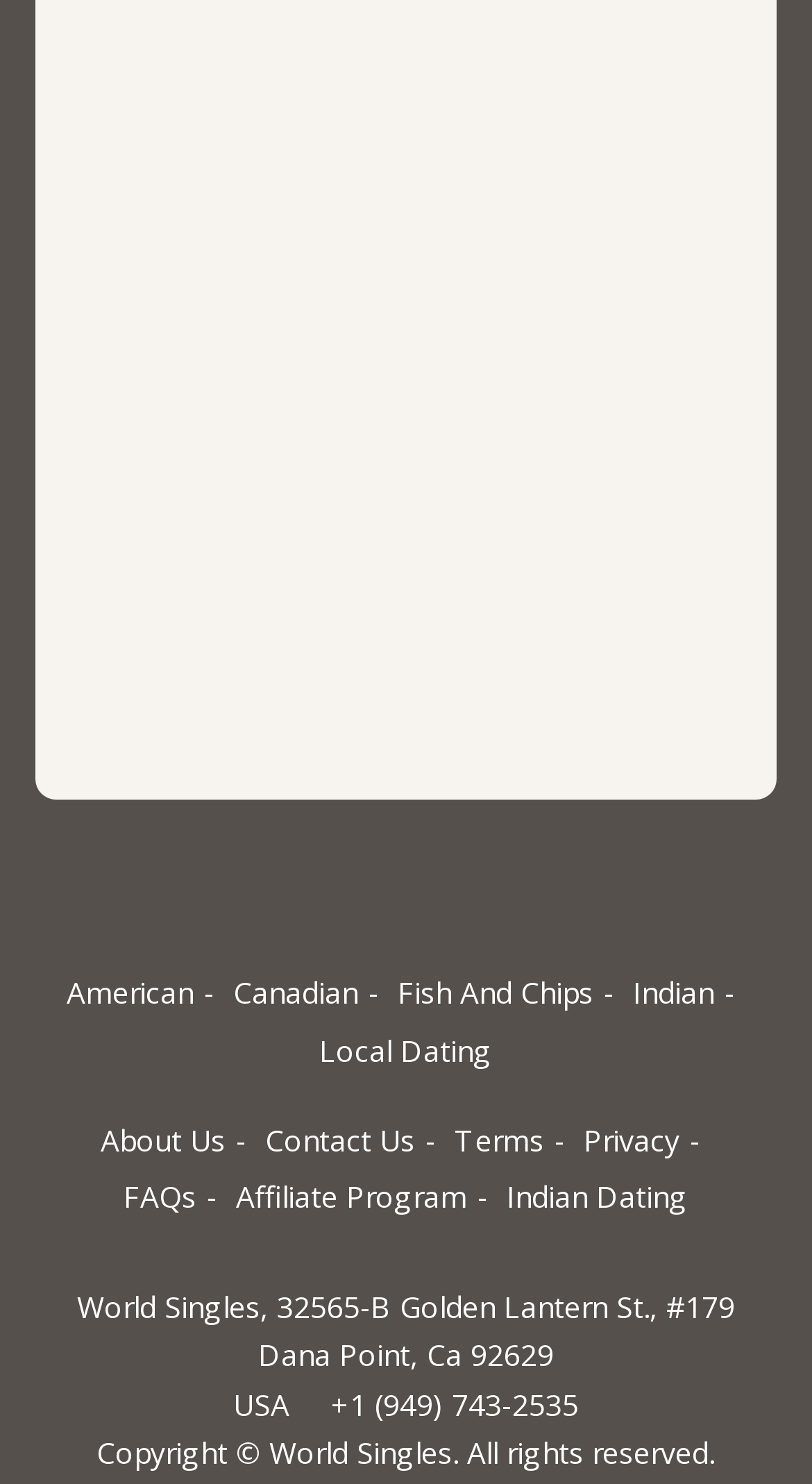Give a concise answer using only one word or phrase for this question:
What type of dating is mentioned?

Indian, American, Canadian, Local